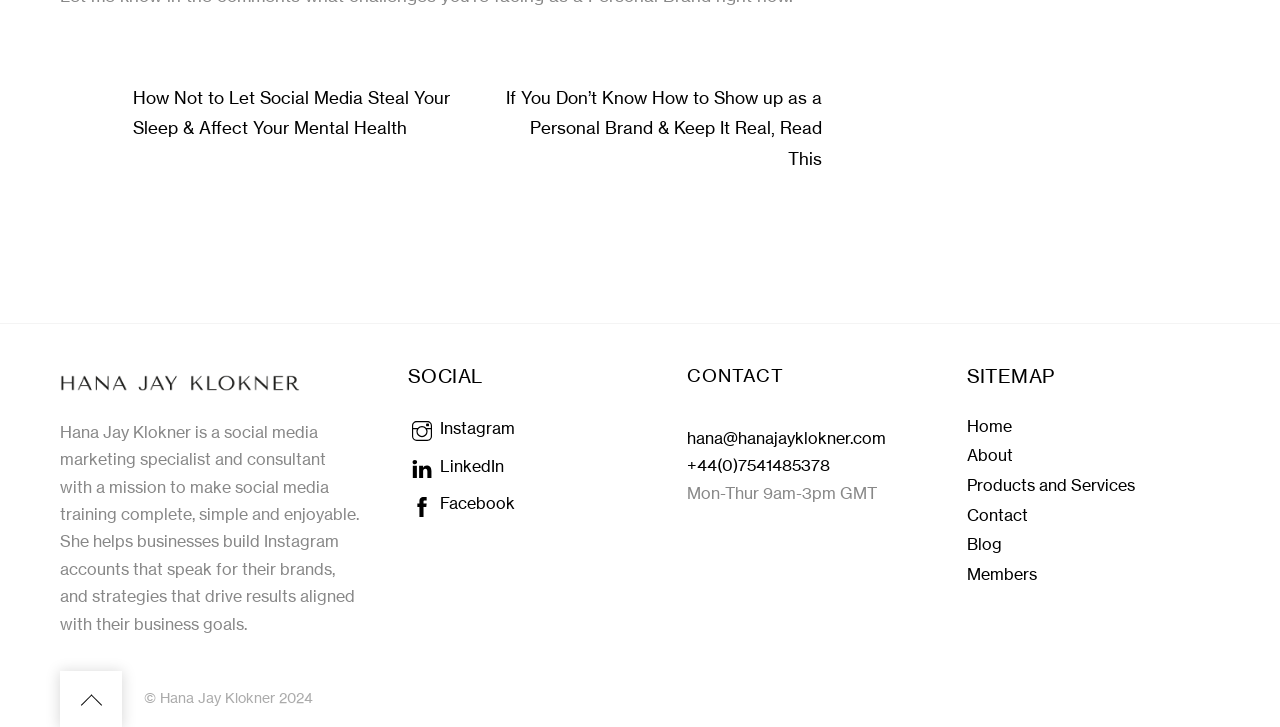Pinpoint the bounding box coordinates of the area that must be clicked to complete this instruction: "Go to the blog page".

[0.755, 0.735, 0.783, 0.763]